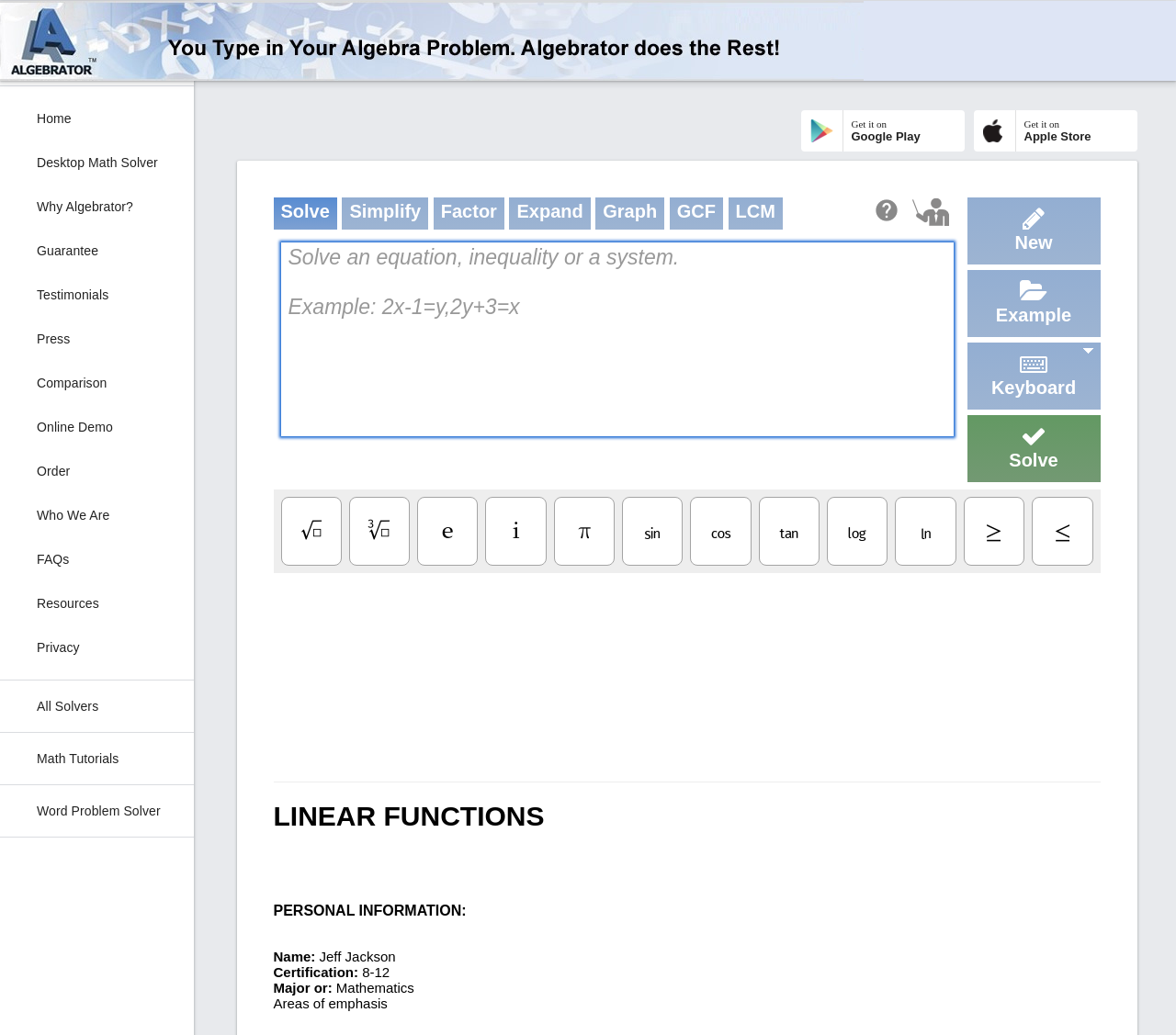What is the main topic of the page?
Please answer the question with as much detail as possible using the screenshot.

The main topic of the page is 'Linear functions' because it is stated in the heading 'LINEAR FUNCTIONS' and the page contains various elements related to solving linear equations and inequalities.